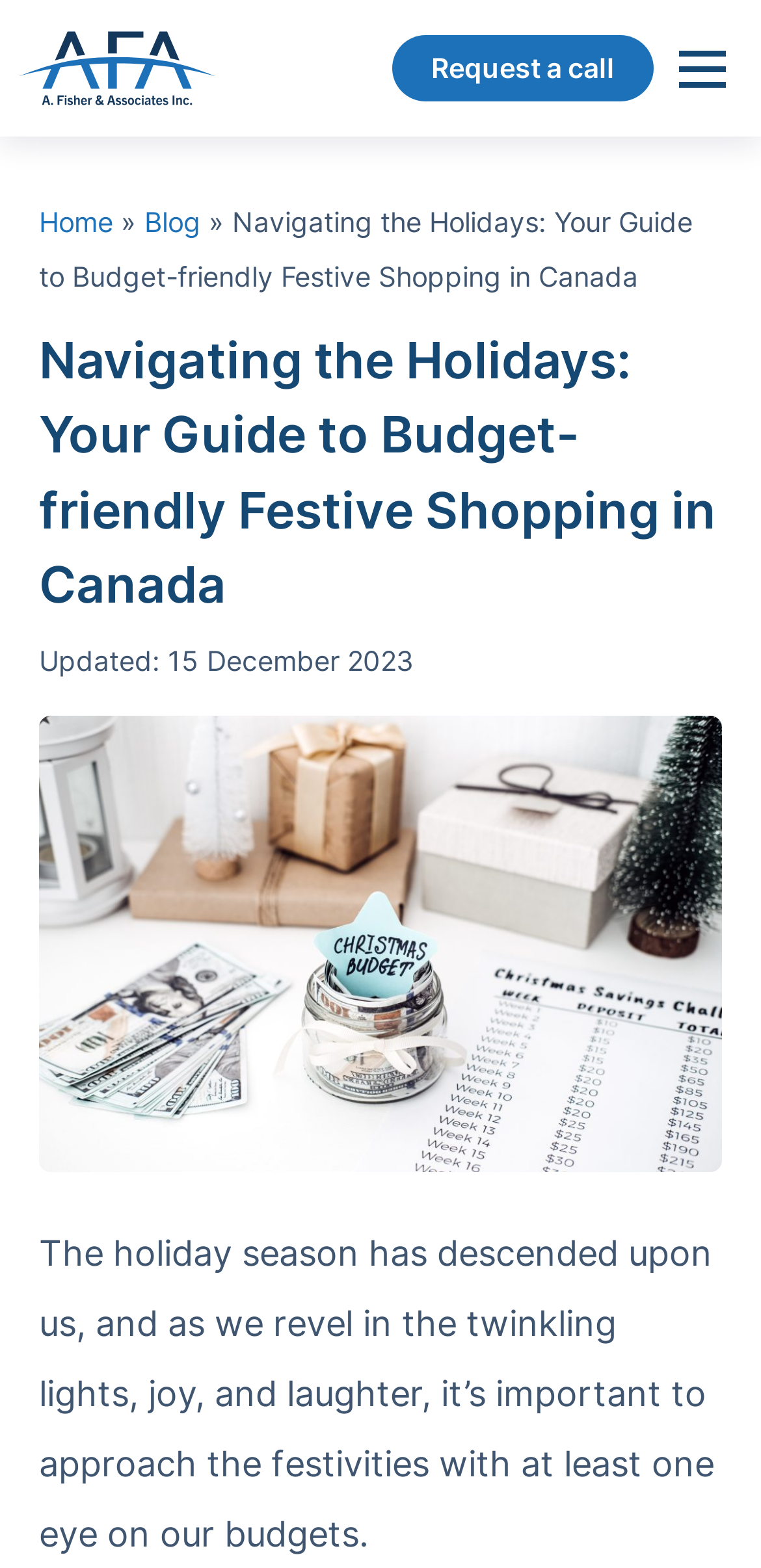Determine the bounding box coordinates for the UI element matching this description: "Request a call".

[0.515, 0.022, 0.859, 0.065]